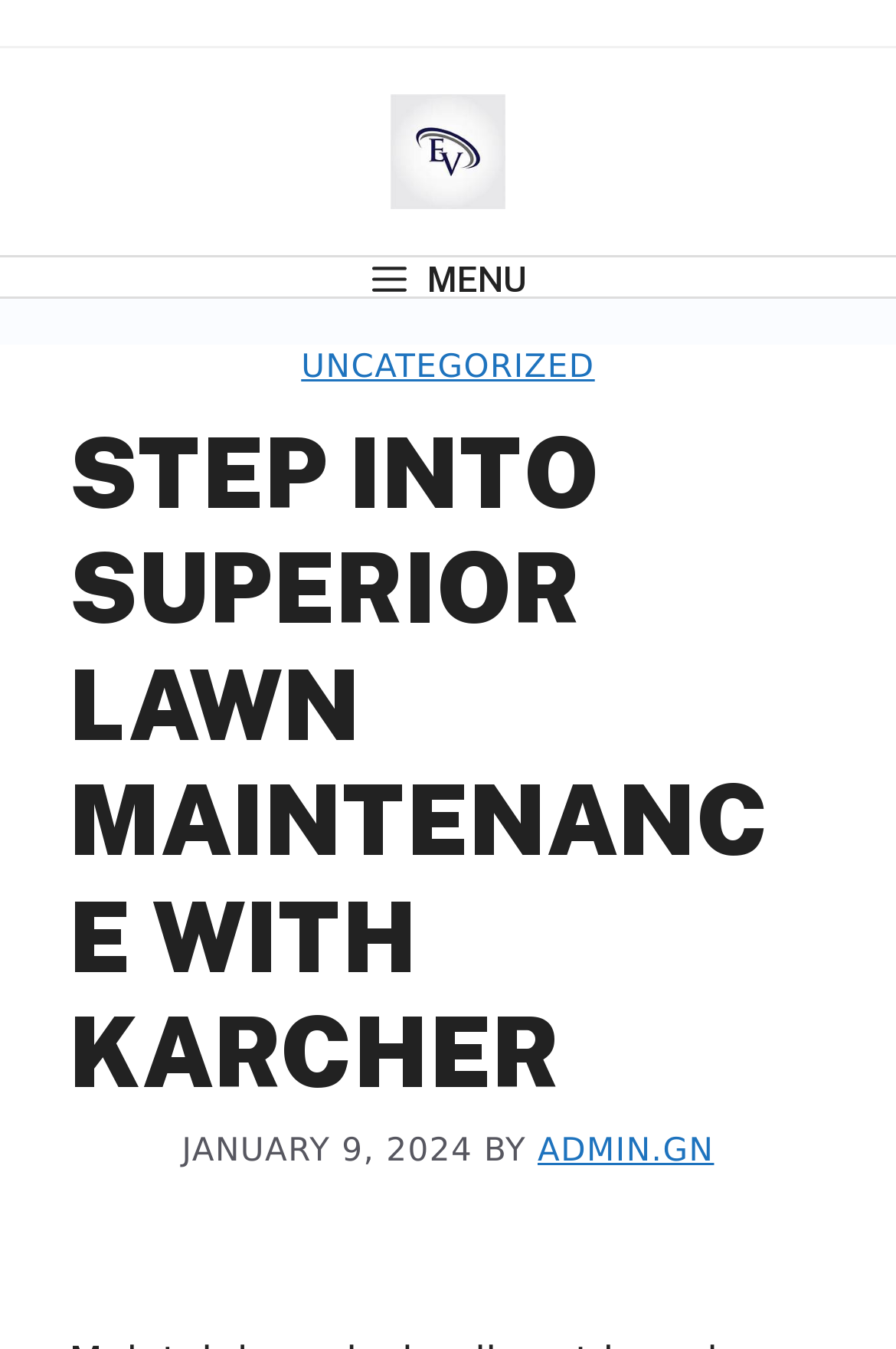Could you please study the image and provide a detailed answer to the question:
What is the theme of the website?

I inferred the theme of the website by looking at the heading element with the text 'STEP INTO SUPERIOR LAWN MAINTENANCE WITH KARCHER', which suggests that the website is related to lawn maintenance.